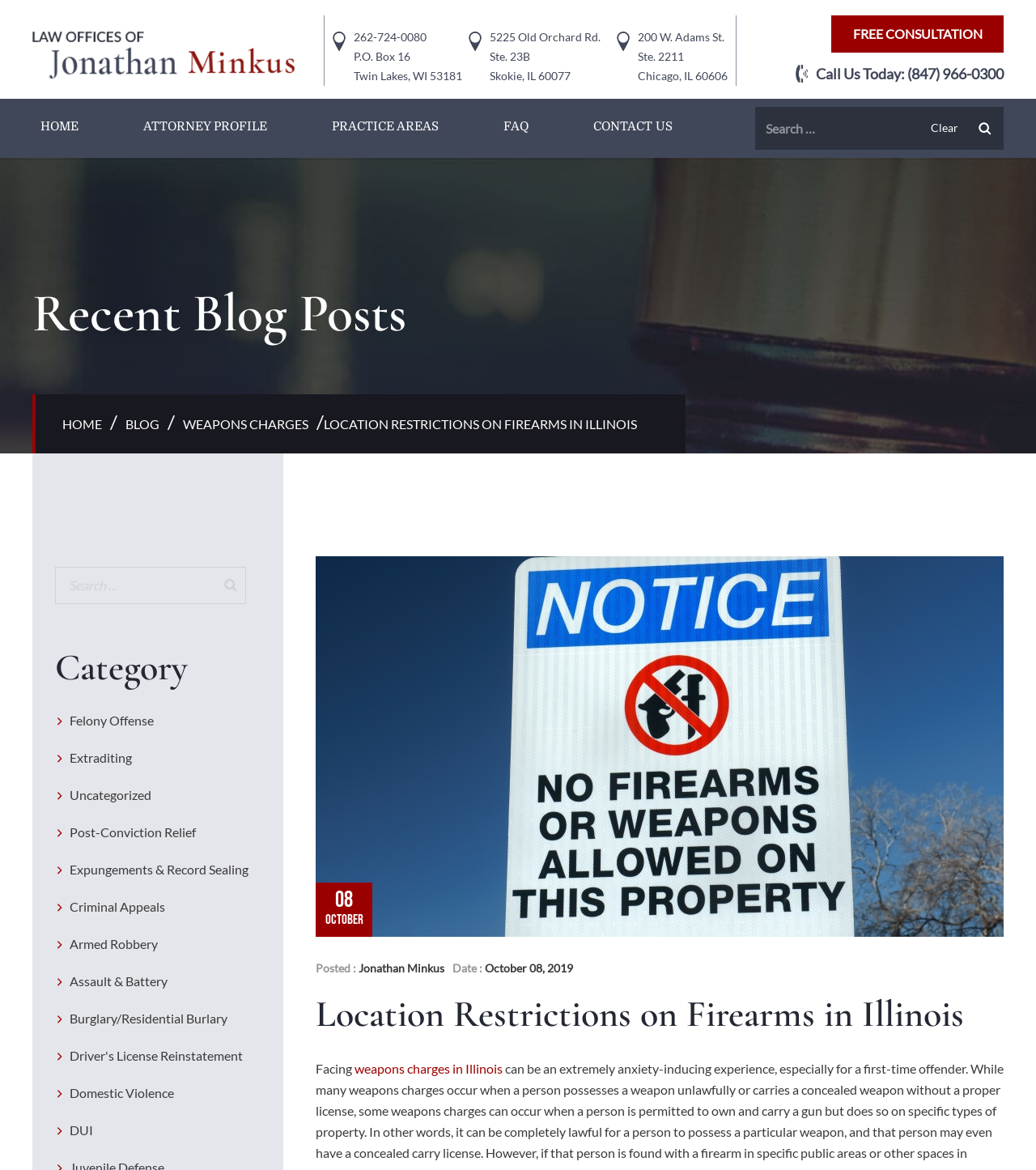Determine the bounding box coordinates of the clickable element to achieve the following action: 'Visit the 'HOME' page'. Provide the coordinates as four float values between 0 and 1, formatted as [left, top, right, bottom].

[0.031, 0.095, 0.084, 0.121]